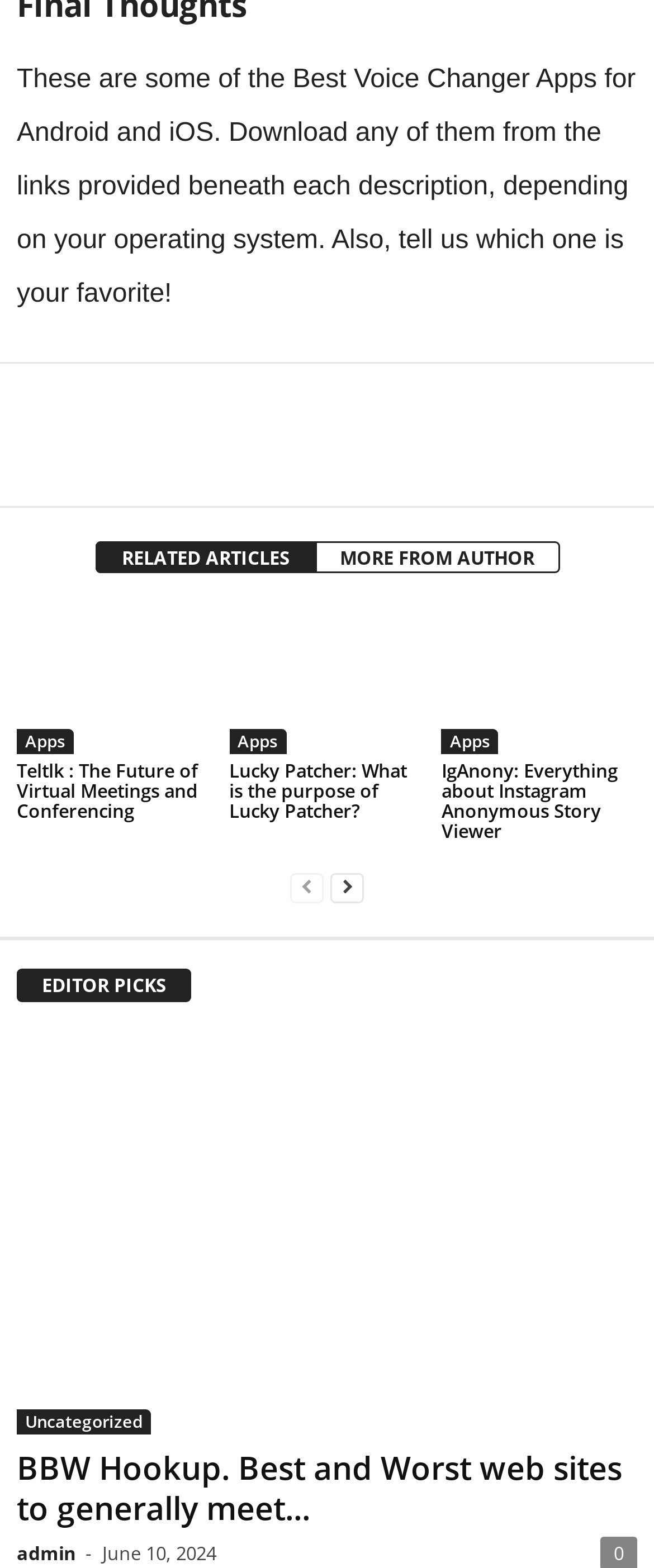Please identify the coordinates of the bounding box that should be clicked to fulfill this instruction: "Click on the link to download voice changer apps".

[0.026, 0.041, 0.972, 0.196]